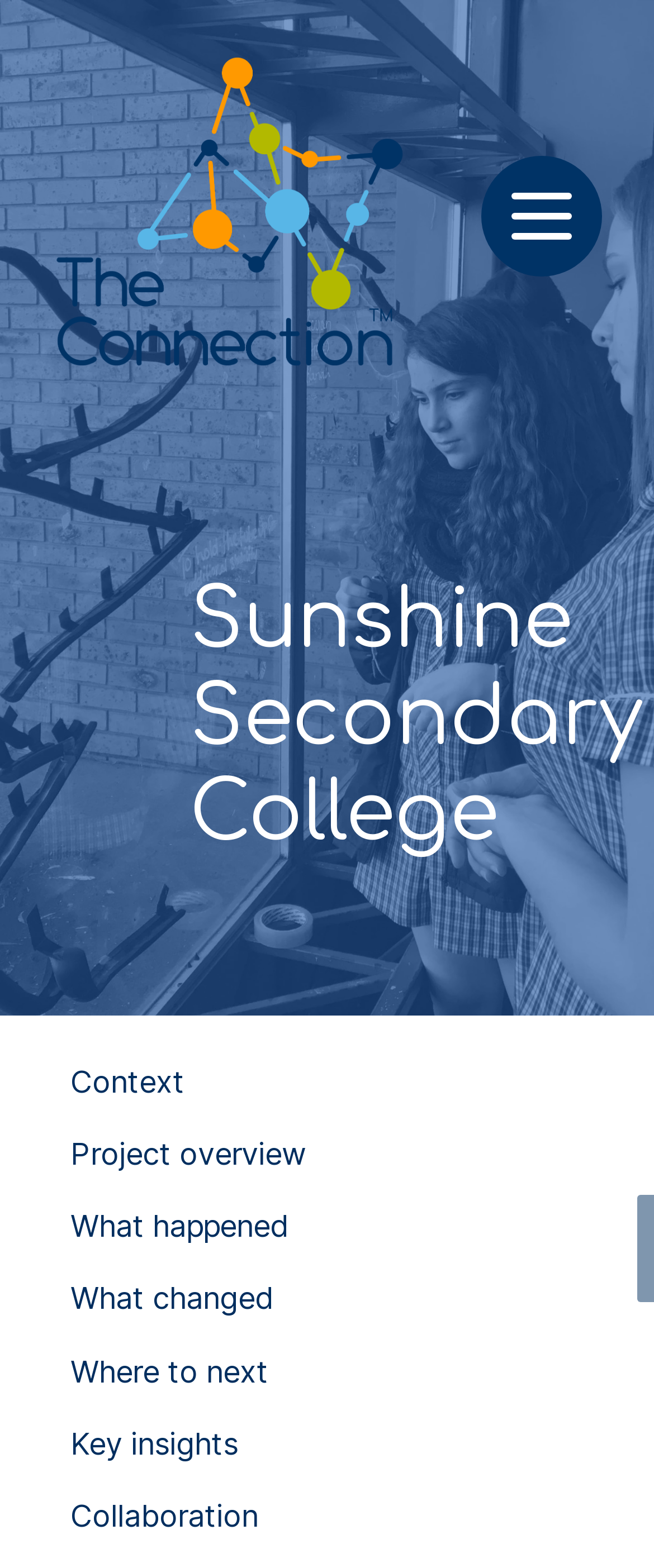Locate the bounding box coordinates for the element described below: "Key insights". The coordinates must be four float values between 0 and 1, formatted as [left, top, right, bottom].

[0.108, 0.909, 0.364, 0.932]